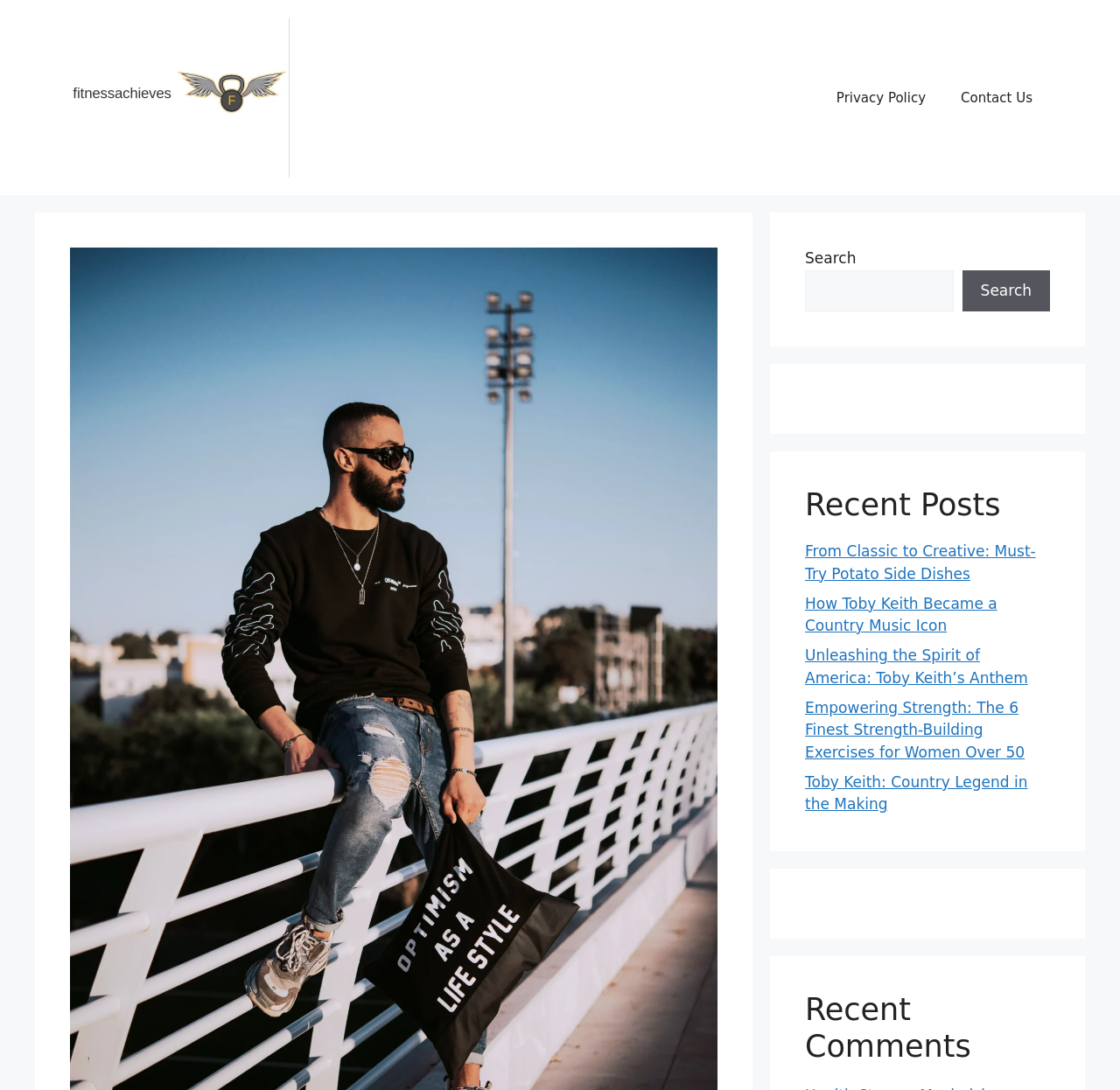Could you specify the bounding box coordinates for the clickable section to complete the following instruction: "search for something"?

[0.719, 0.248, 0.851, 0.286]